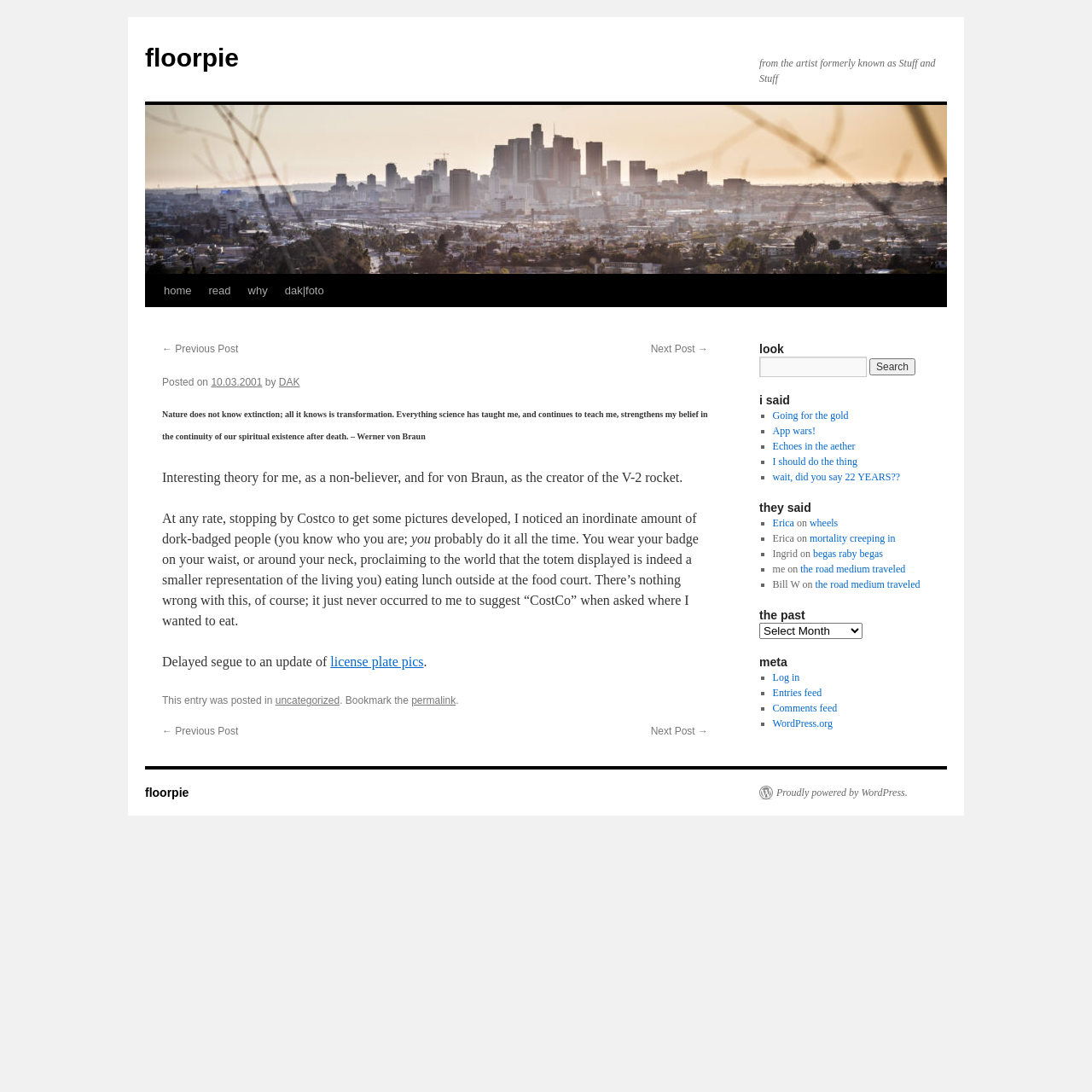Please identify the bounding box coordinates of the region to click in order to complete the given instruction: "View license plate pictures". The coordinates should be four float numbers between 0 and 1, i.e., [left, top, right, bottom].

[0.303, 0.599, 0.388, 0.612]